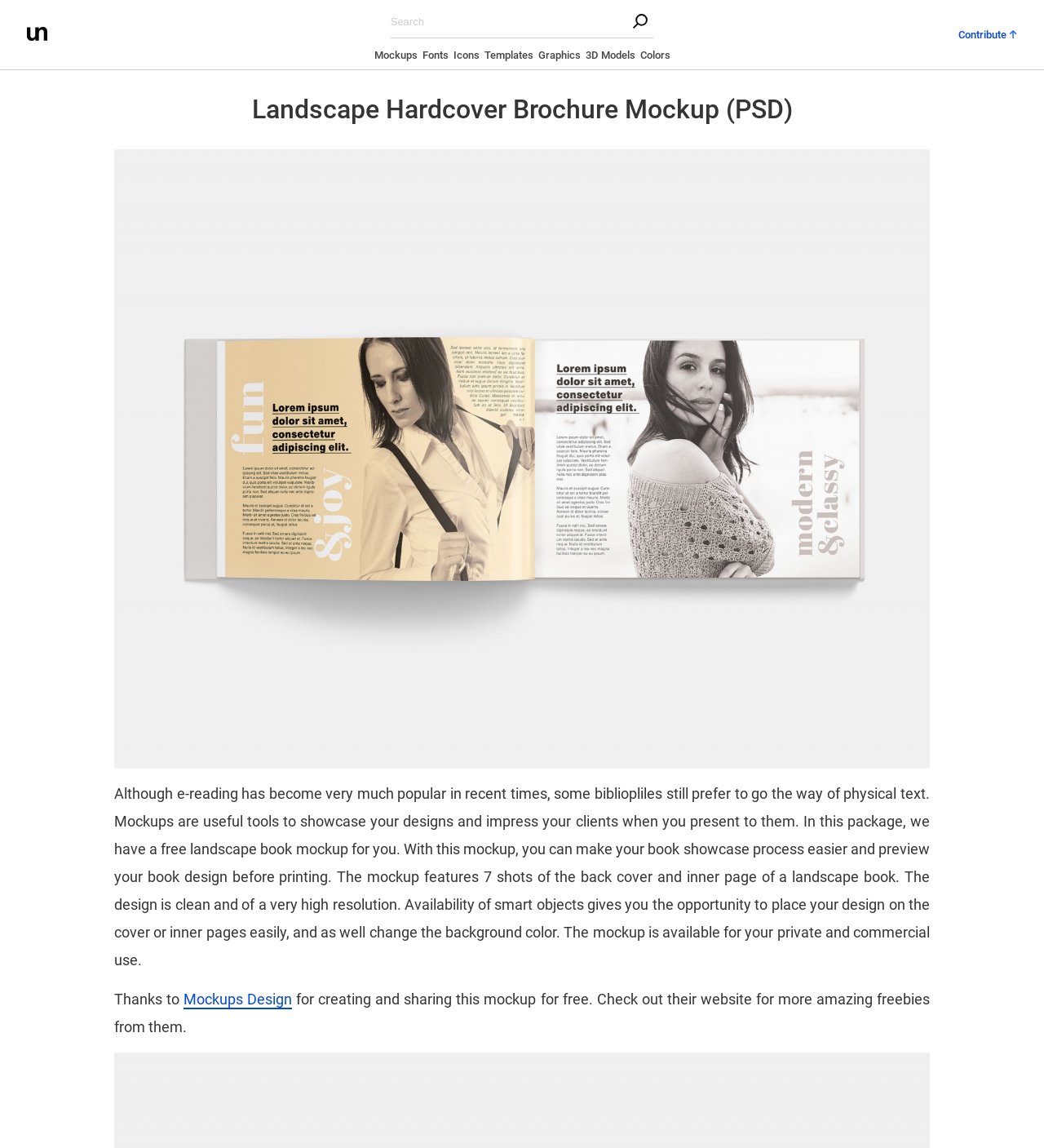What is the design style of the mockup? Please answer the question using a single word or phrase based on the image.

Clean and high resolution